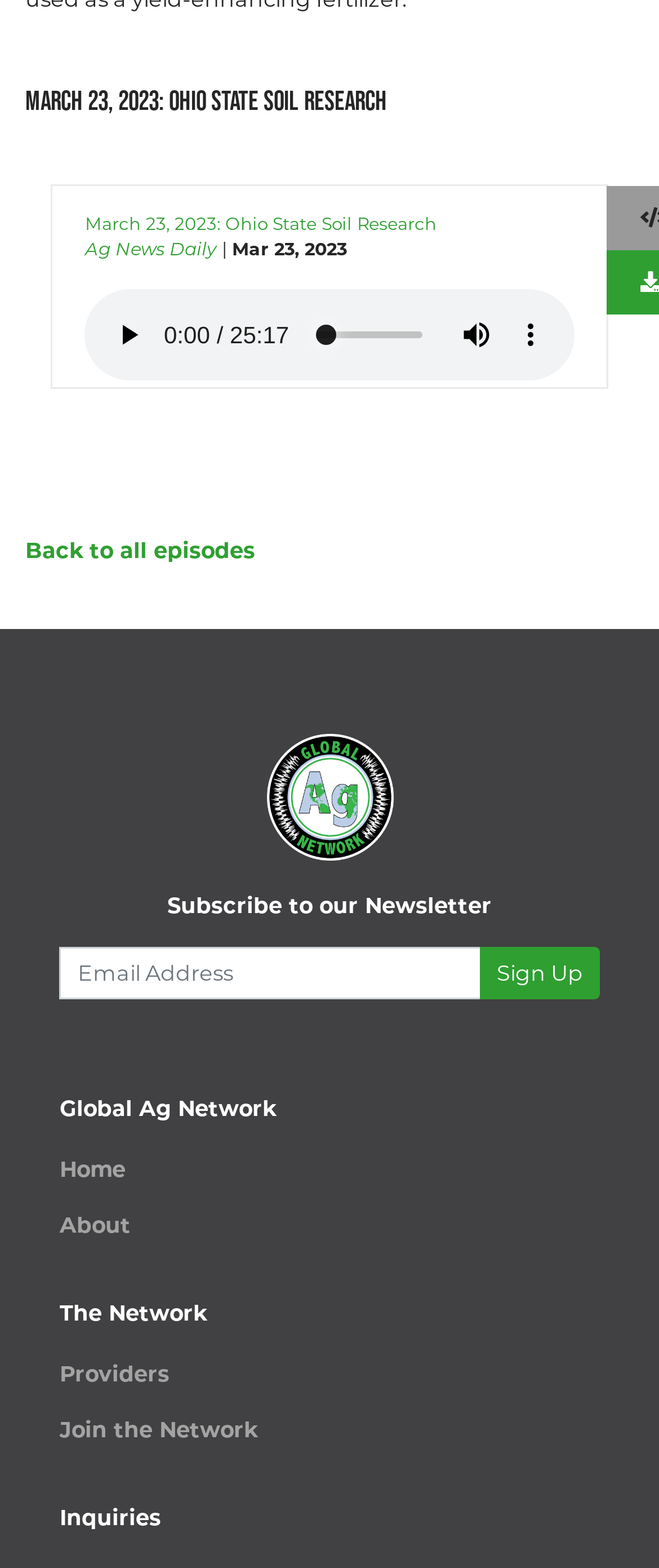Determine the bounding box coordinates for the area that needs to be clicked to fulfill this task: "Go to the home page". The coordinates must be given as four float numbers between 0 and 1, i.e., [left, top, right, bottom].

[0.091, 0.738, 0.191, 0.754]